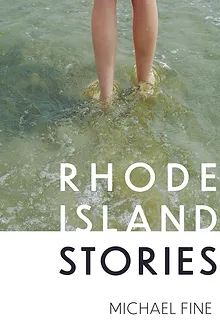Explain what is happening in the image with elaborate details.

The image features the cover of the book "Rhode Island Stories" by Michael Fine. The design displays a serene beach scene, with a pair of legs submerged in shallow water, suggesting themes of reflection and connection to nature. The title "RHODE ISLAND STORIES" is prominently displayed in a bold, modern font at the top, while the author's name, "MICHAEL FINE," is positioned at the bottom, completing the minimalist yet impactful look of the cover. This book promises to explore the rich narratives and experiences tied to the state of Rhode Island, inviting readers into a vibrant tapestry of local stories.